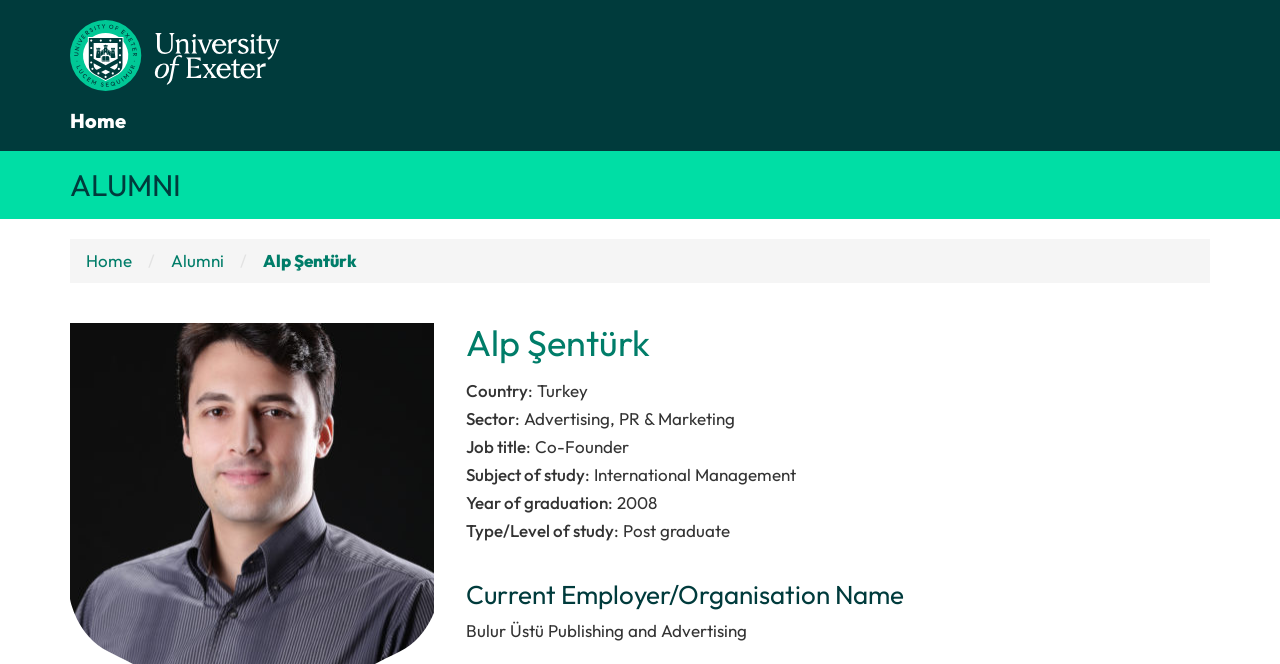What is Alp Şentürk's country?
Please ensure your answer to the question is detailed and covers all necessary aspects.

I found the answer by looking at the section that describes Alp Şentürk's information, where it says 'Country: Turkey'.